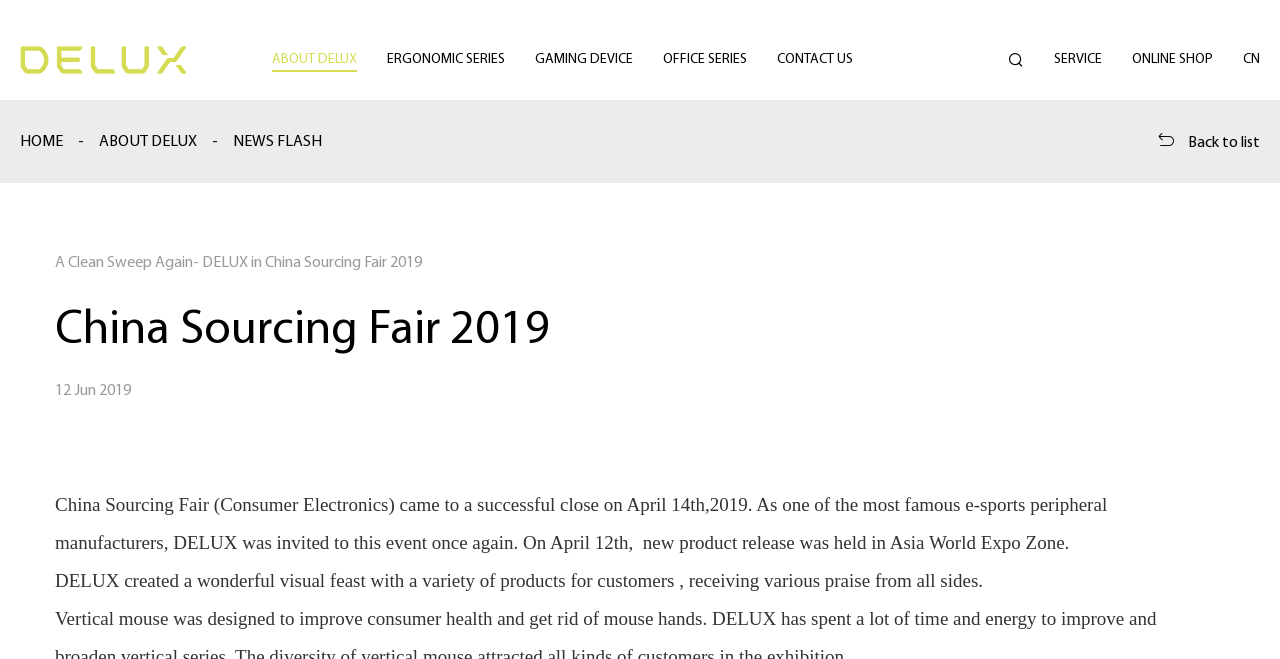Find the bounding box coordinates of the clickable area required to complete the following action: "Click on ABOUT DELUX".

[0.213, 0.073, 0.279, 0.109]